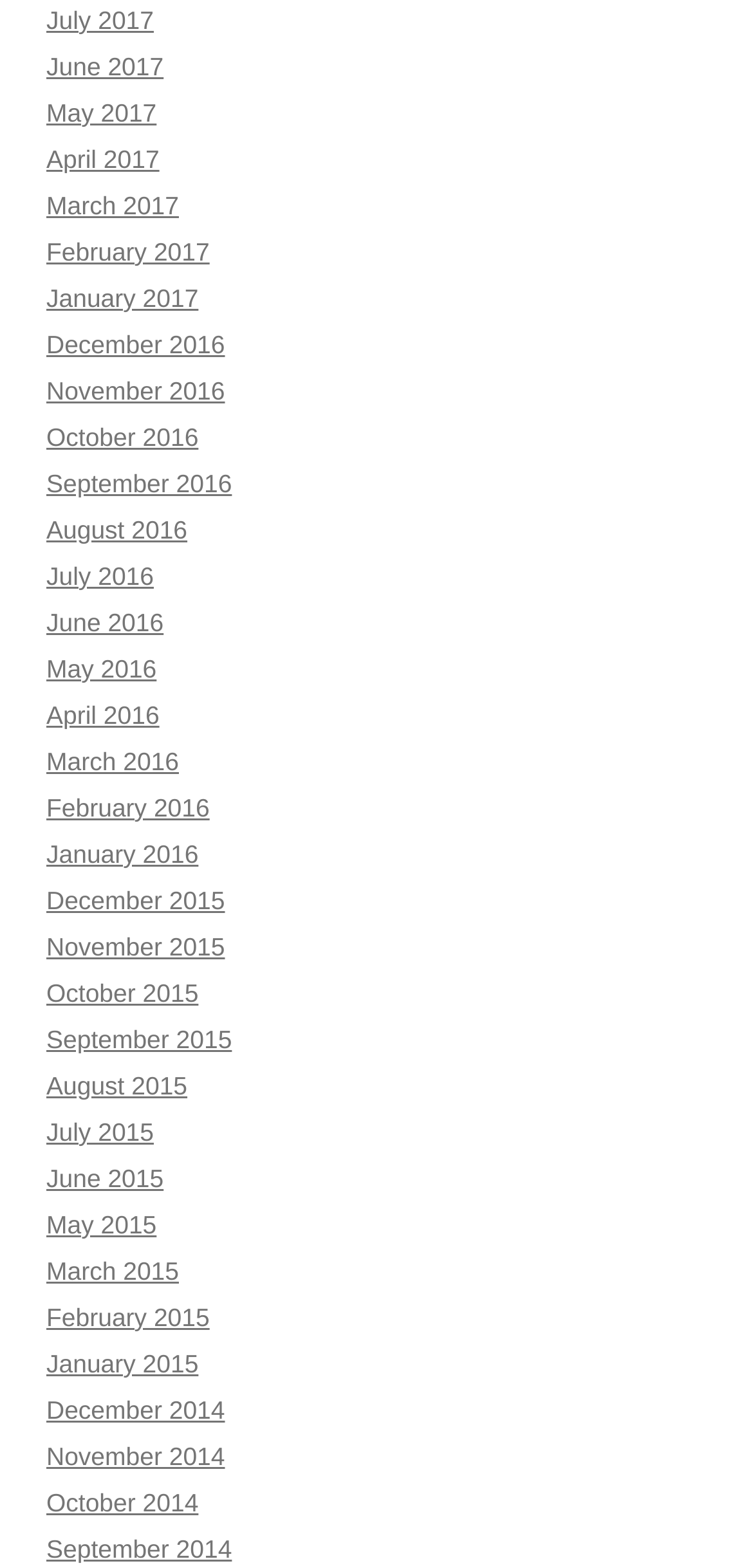Using the information in the image, give a comprehensive answer to the question: 
How many links are there in the first row?

I analyzed the bounding box coordinates of the links and found that the first 6 links have similar y1 and y2 coordinates, indicating they are in the same row.